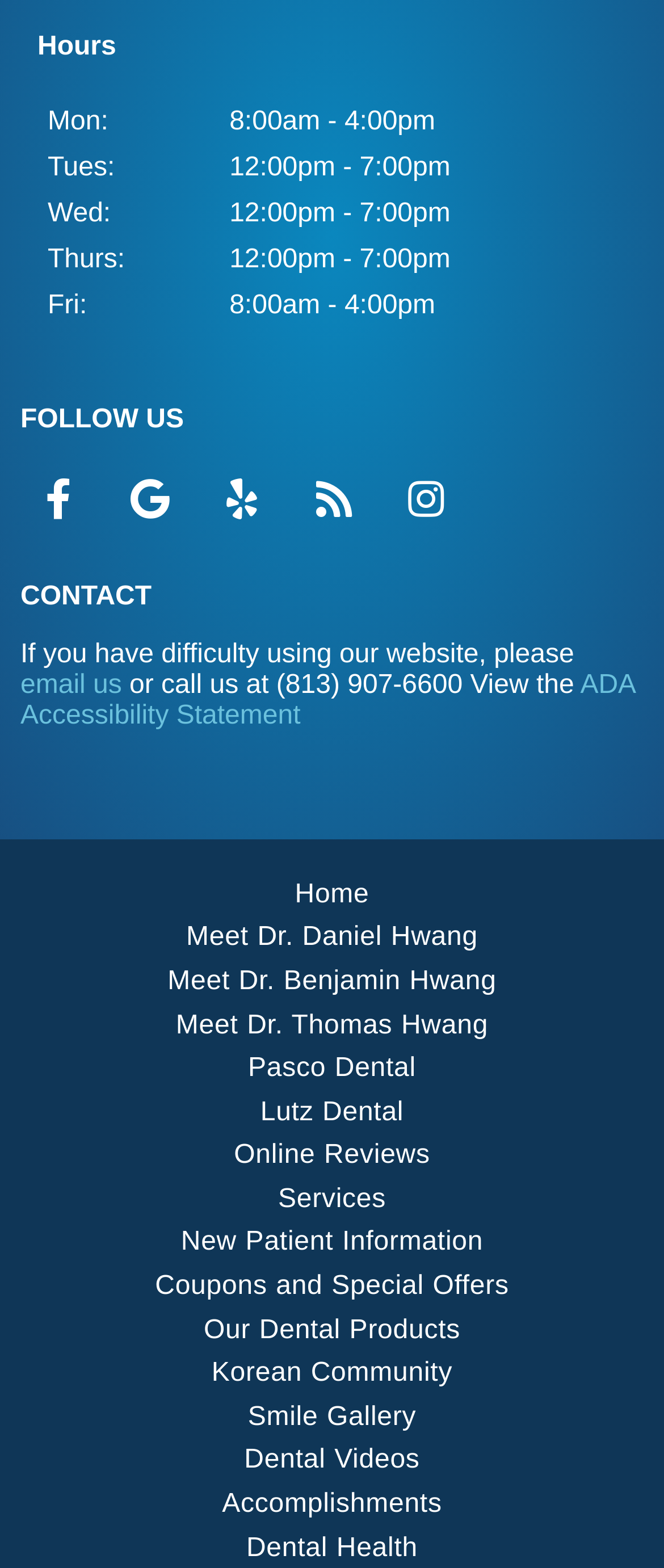Can you find the bounding box coordinates for the UI element given this description: "Home"? Provide the coordinates as four float numbers between 0 and 1: [left, top, right, bottom].

None